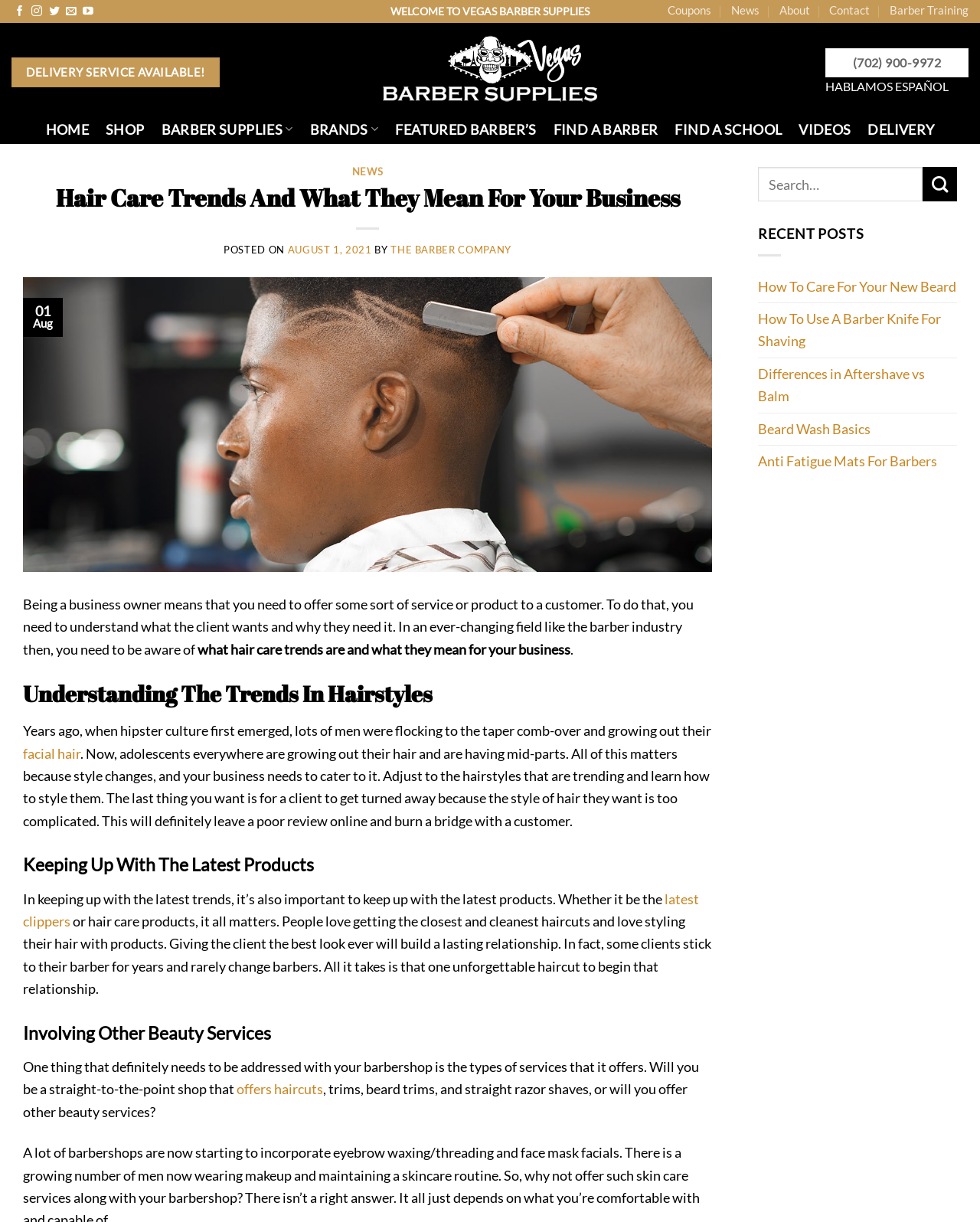Determine the bounding box coordinates of the UI element described below. Use the format (top-left x, top-left y, bottom-right x, bottom-right y) with floating point numbers between 0 and 1: Brands

[0.316, 0.093, 0.386, 0.118]